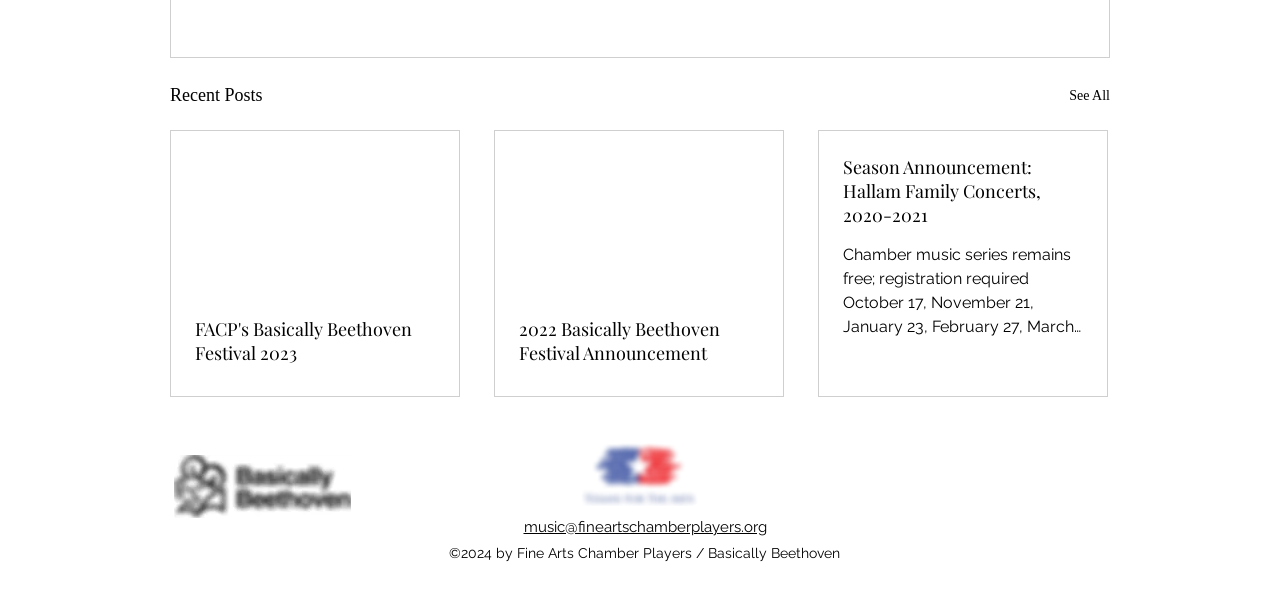Determine the bounding box coordinates of the region that needs to be clicked to achieve the task: "Contact Fine Arts Chamber Players".

[0.409, 0.876, 0.599, 0.907]